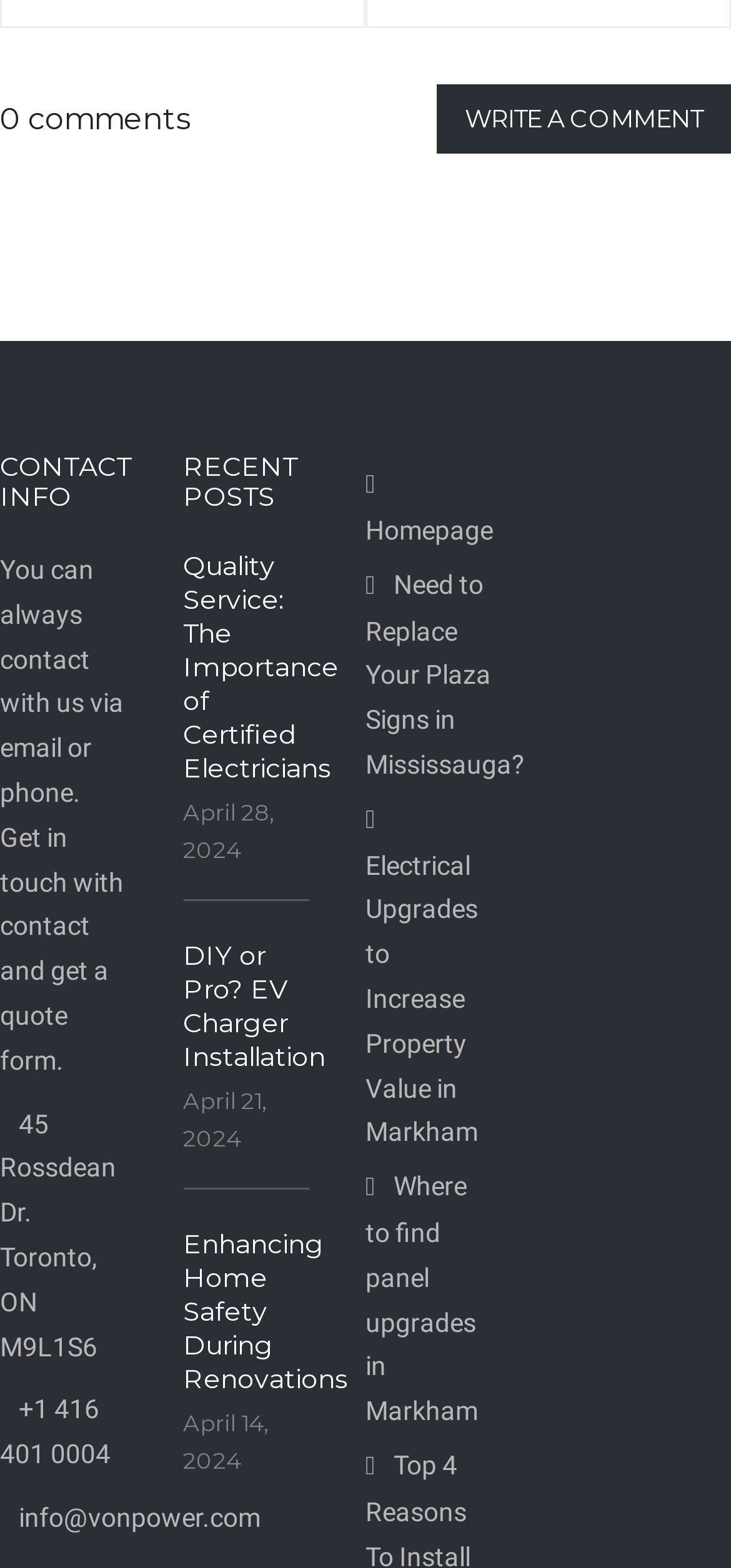How many ways can you contact the company?
Refer to the image and provide a thorough answer to the question.

I examined the 'CONTACT INFO' section and found three ways to contact the company: via email (info@vonpower.com), phone (+1 416 401 0004), and a quote form (not explicitly shown but mentioned in the text).